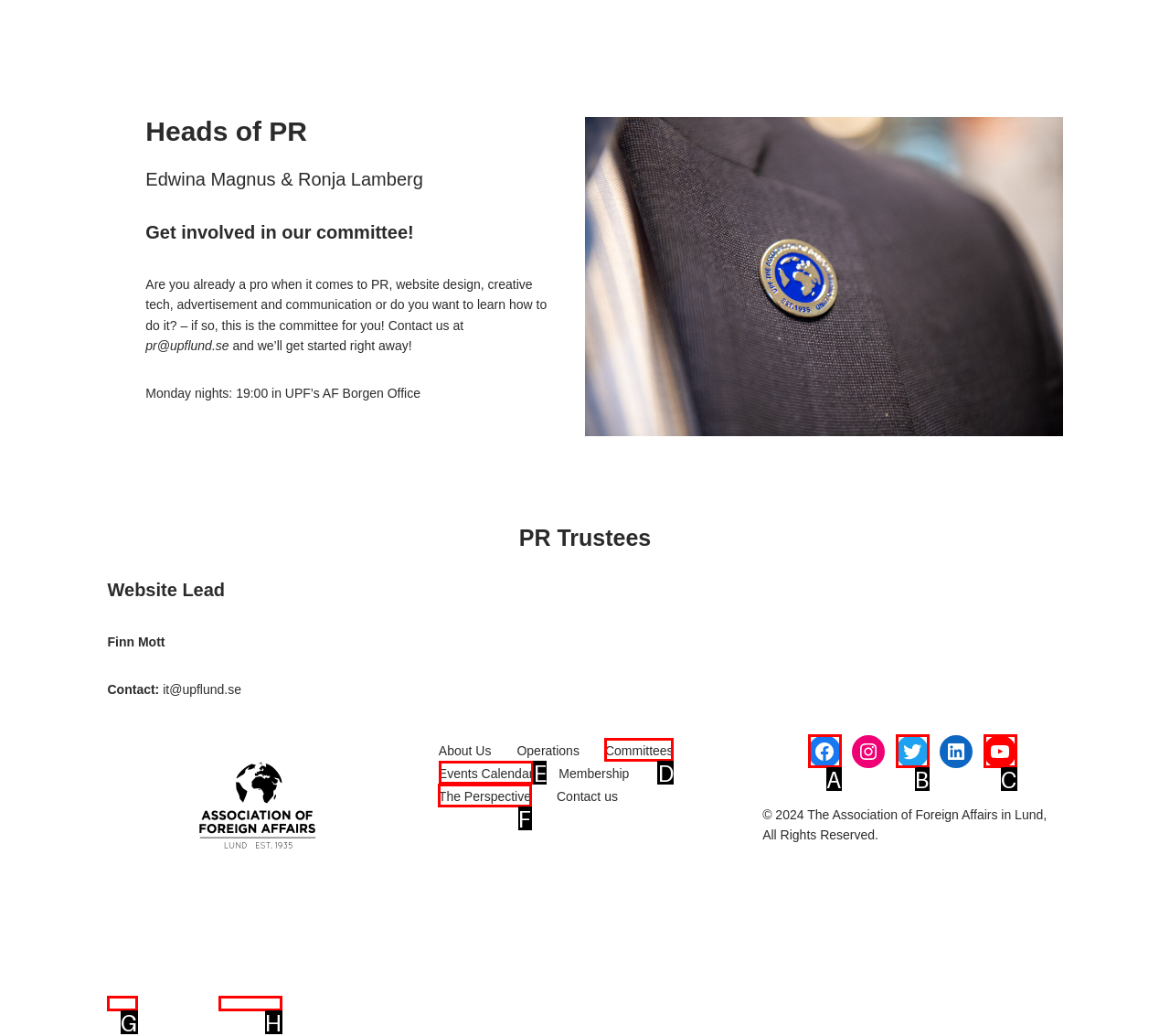What option should you select to complete this task: View the Events Calendar? Indicate your answer by providing the letter only.

E